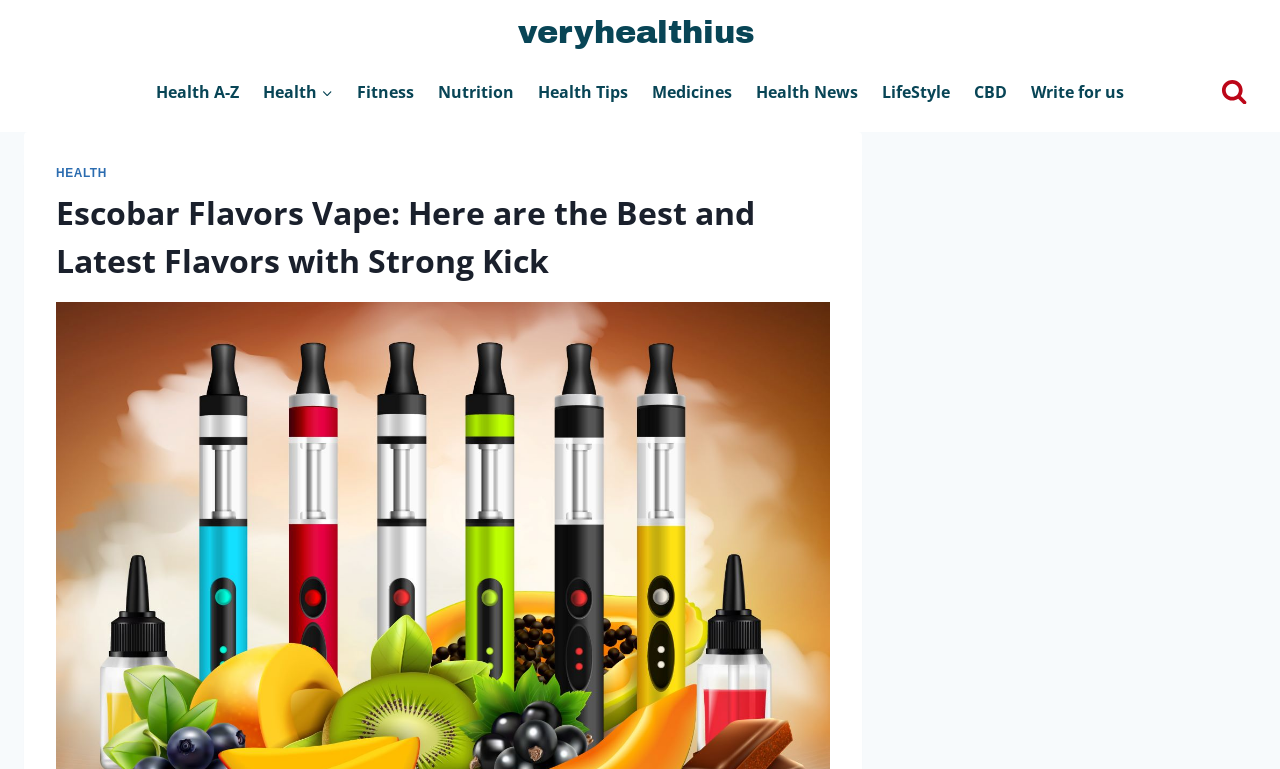Specify the bounding box coordinates of the region I need to click to perform the following instruction: "go to Health A-Z page". The coordinates must be four float numbers in the range of 0 to 1, i.e., [left, top, right, bottom].

[0.112, 0.091, 0.196, 0.149]